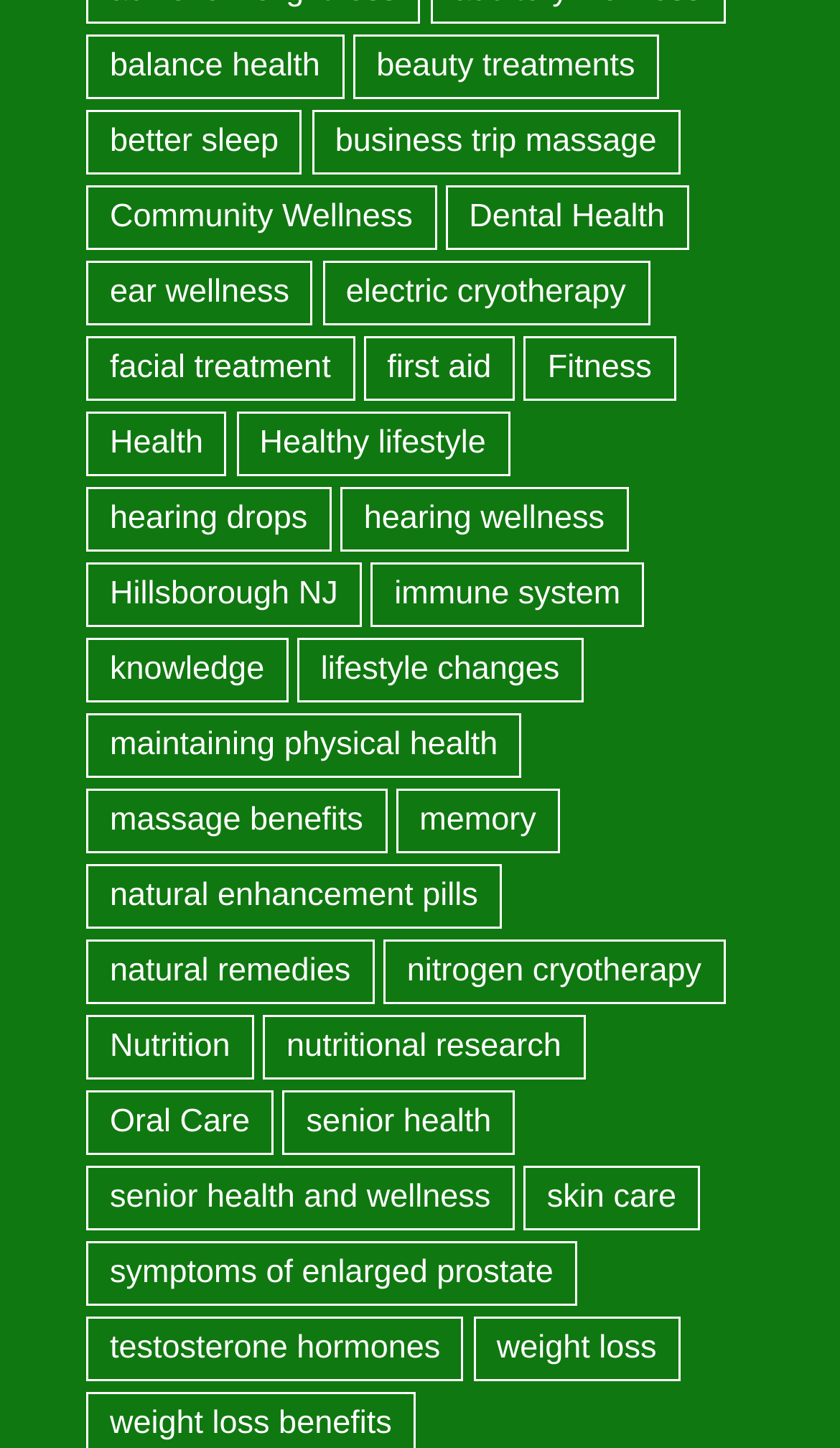Based on the image, provide a detailed and complete answer to the question: 
How many items are related to 'balance health'?

The link 'balance health' has a description '(2 items)' next to it, indicating that there are two items related to balance health.